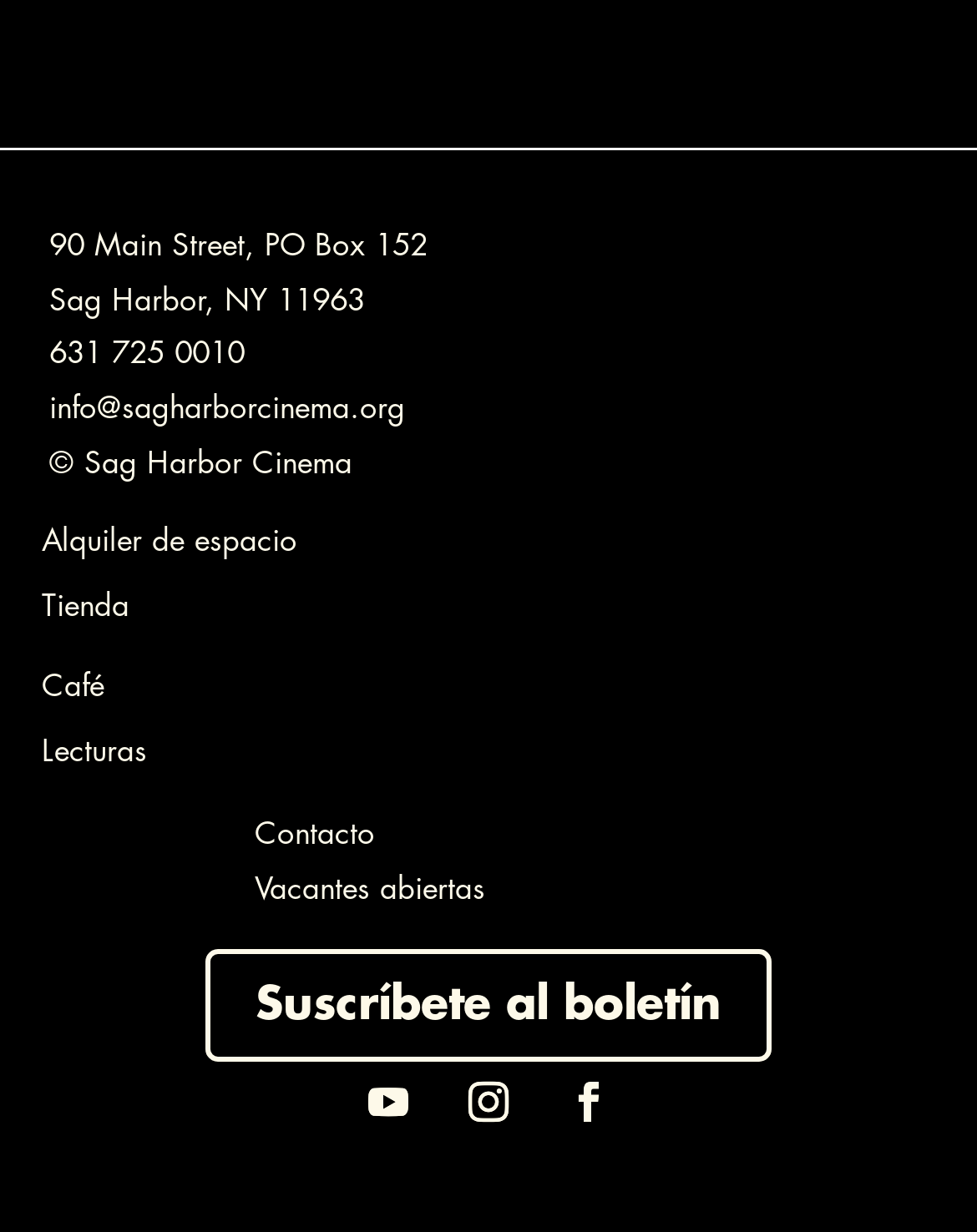Please identify the bounding box coordinates of the region to click in order to complete the given instruction: "send an email to info@sagharborcinema.org". The coordinates should be four float numbers between 0 and 1, i.e., [left, top, right, bottom].

[0.05, 0.319, 0.414, 0.344]